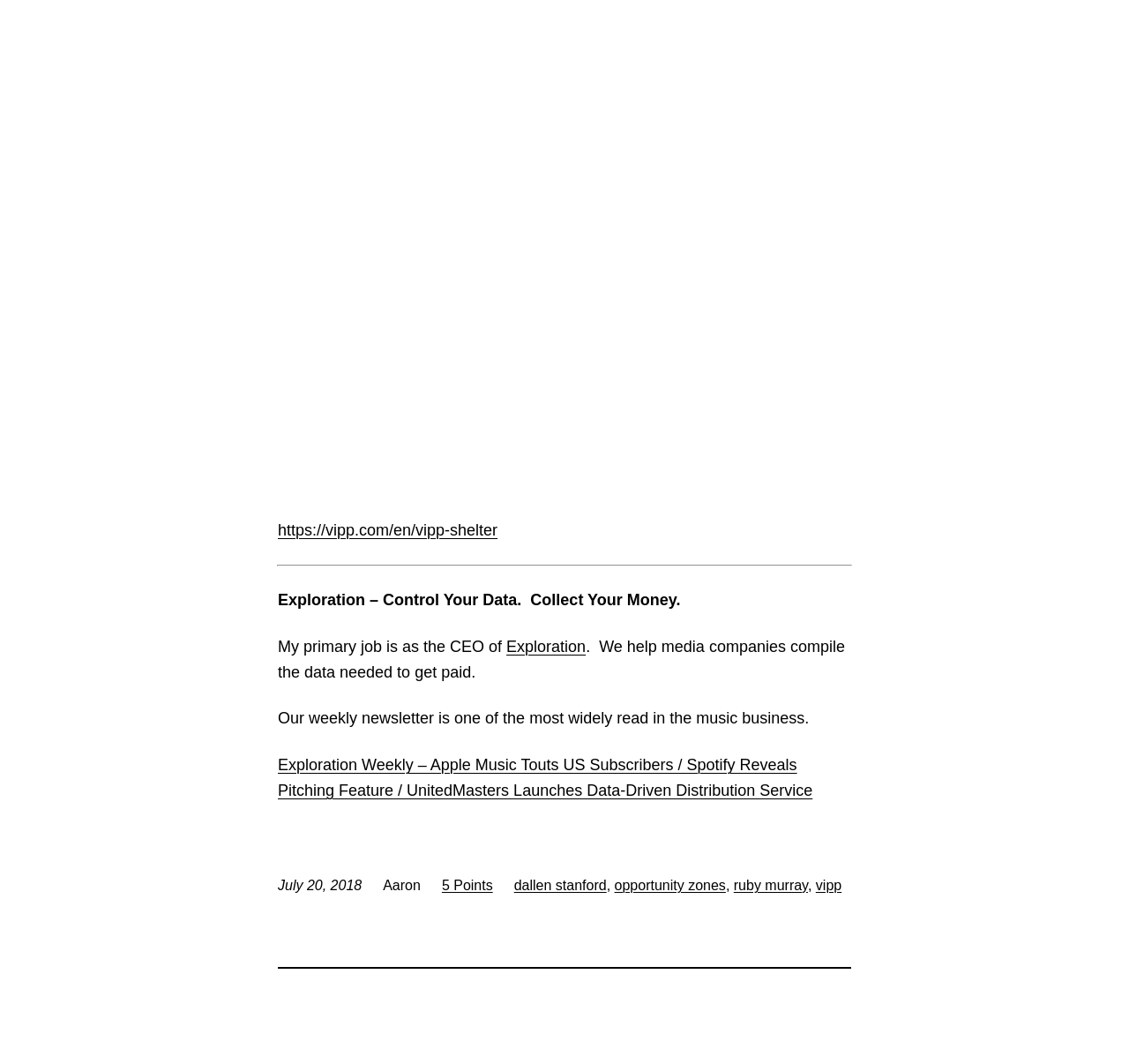Determine the bounding box coordinates of the clickable region to carry out the instruction: "Check the time of the post".

[0.246, 0.825, 0.32, 0.839]